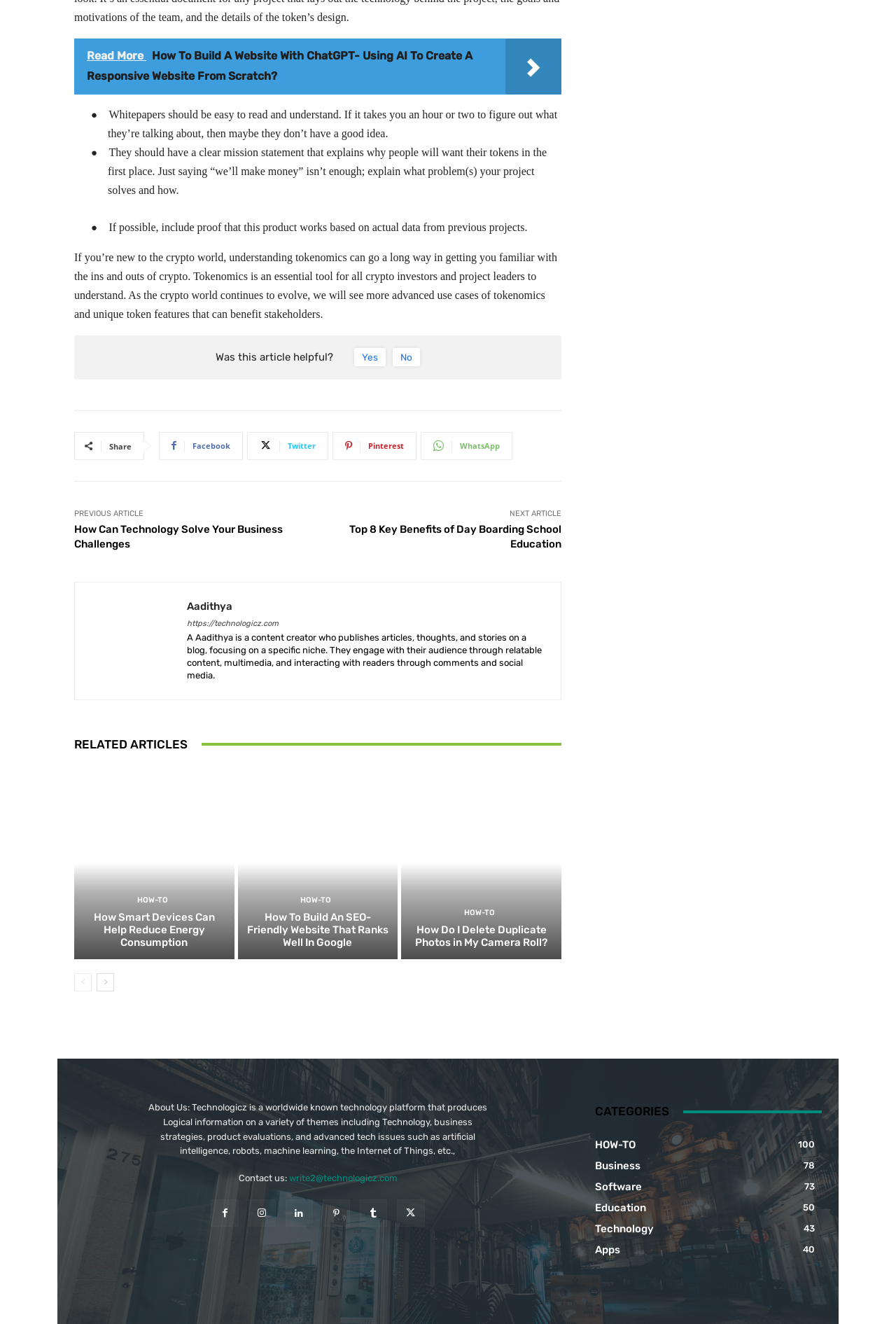Locate the bounding box coordinates of the clickable area to execute the instruction: "Learn more about the author Aadithya". Provide the coordinates as four float numbers between 0 and 1, represented as [left, top, right, bottom].

[0.099, 0.451, 0.193, 0.518]